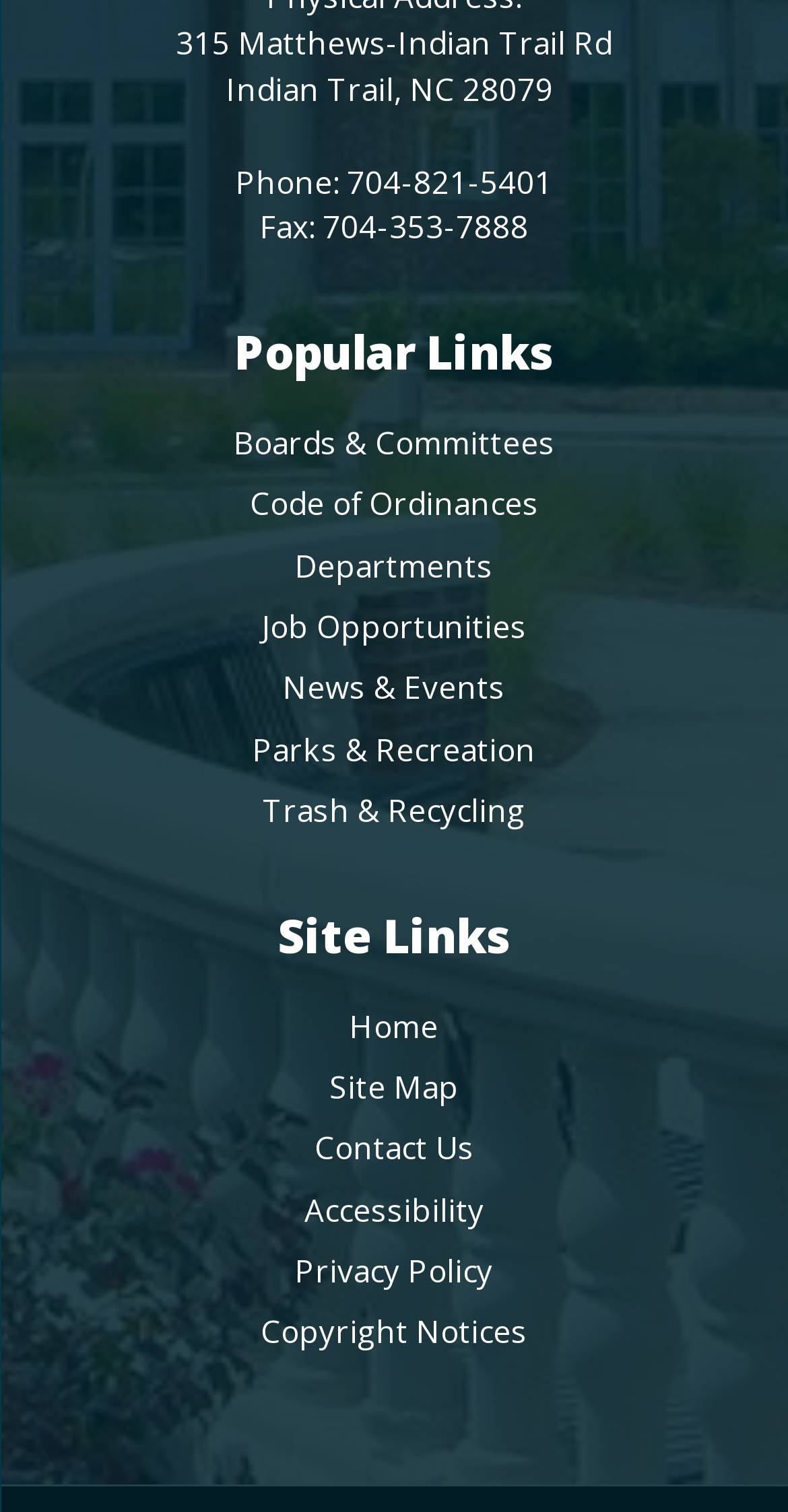Please specify the bounding box coordinates of the area that should be clicked to accomplish the following instruction: "Contact us". The coordinates should consist of four float numbers between 0 and 1, i.e., [left, top, right, bottom].

[0.399, 0.746, 0.601, 0.772]